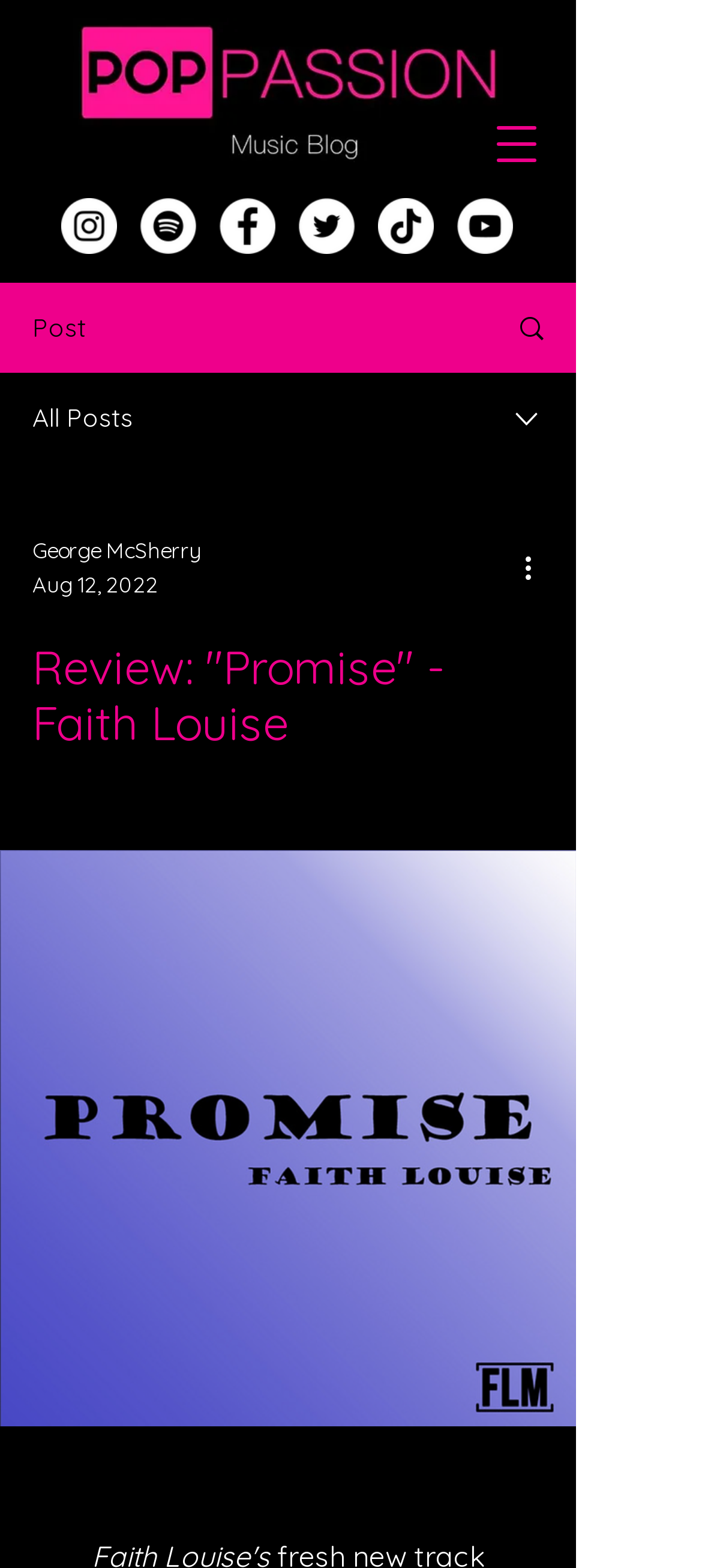Locate the bounding box coordinates of the area you need to click to fulfill this instruction: 'Go to Instagram'. The coordinates must be in the form of four float numbers ranging from 0 to 1: [left, top, right, bottom].

[0.087, 0.126, 0.167, 0.162]